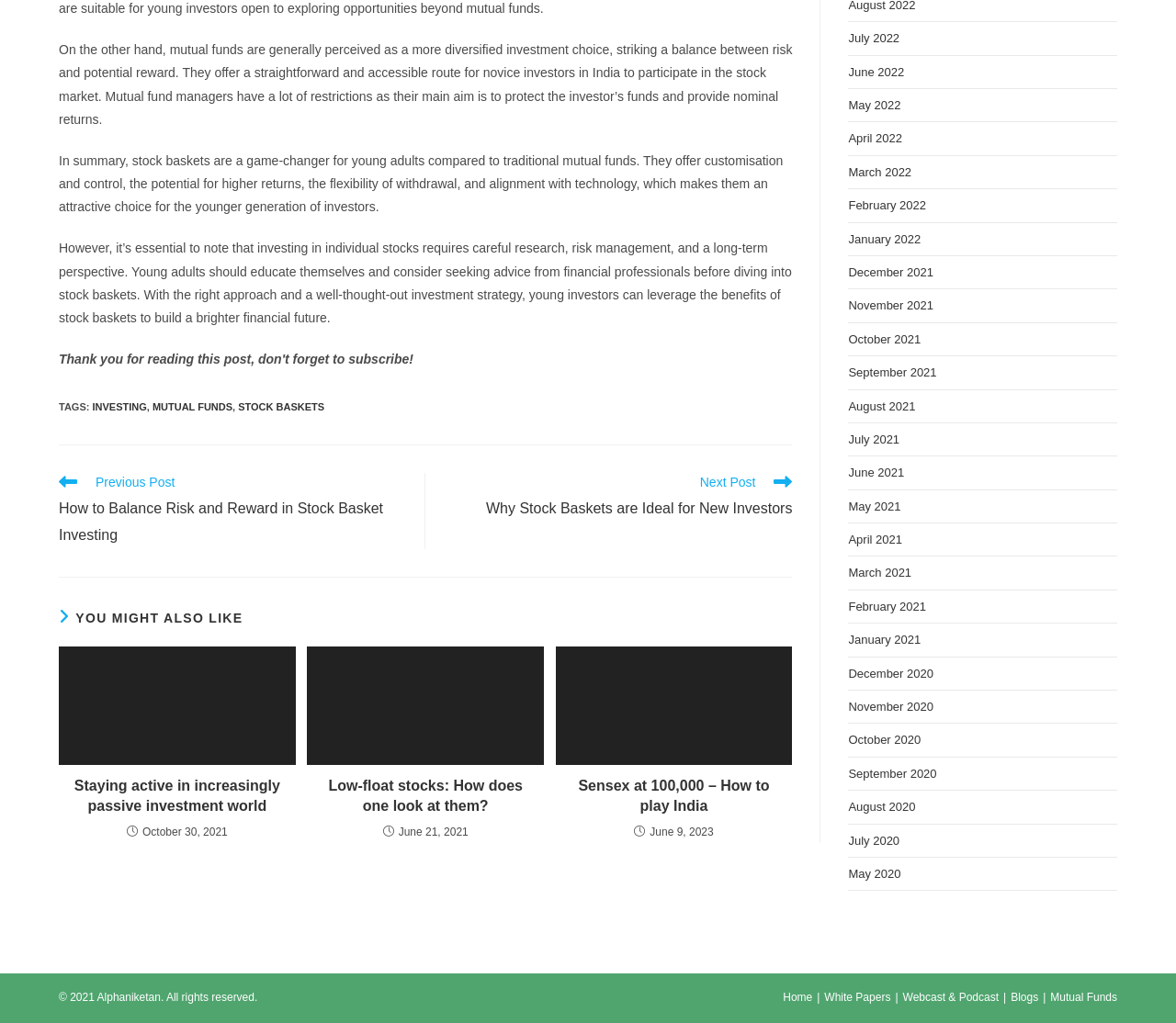What is required for young adults to invest in individual stocks?
Answer the question using a single word or phrase, according to the image.

Careful research and risk management